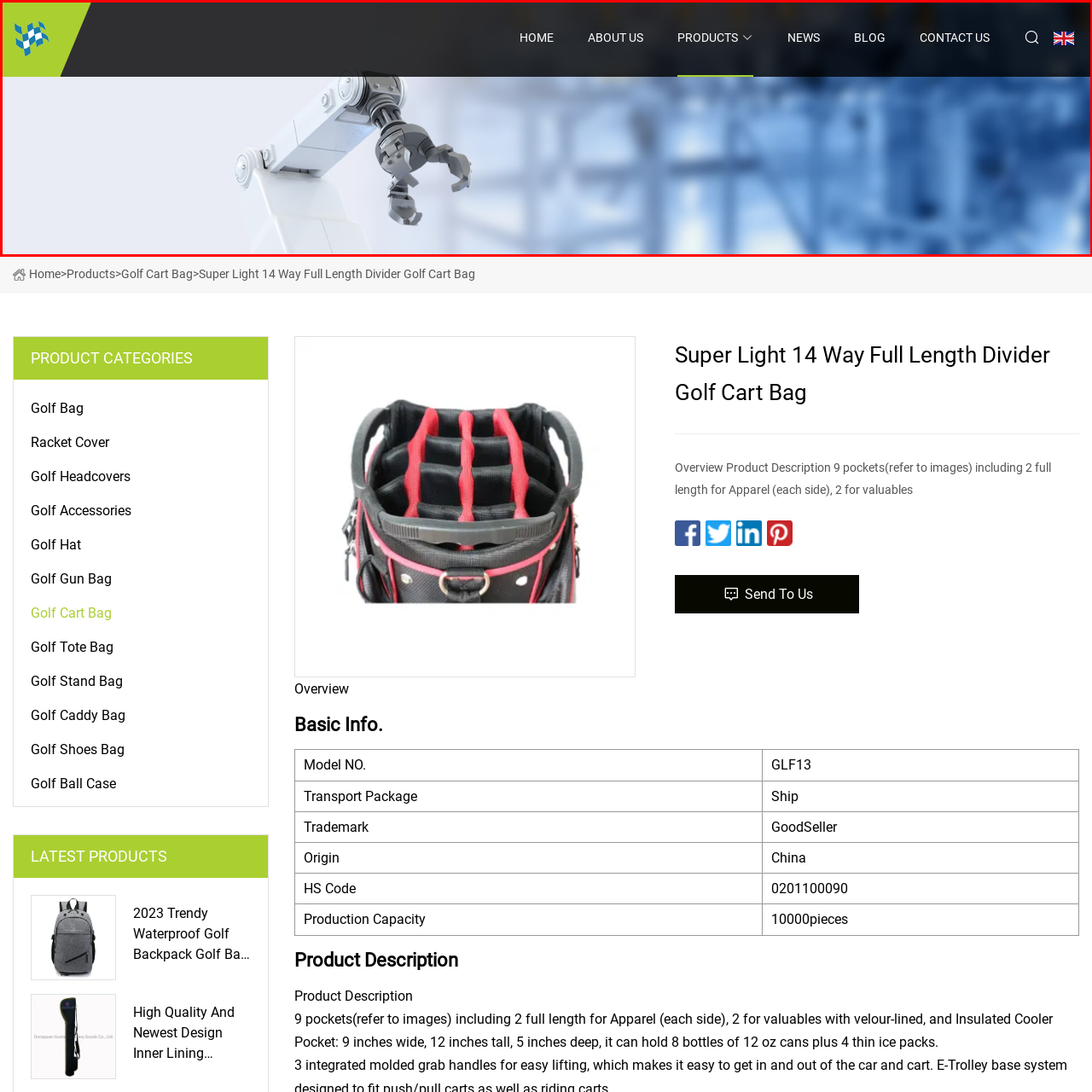Inspect the image outlined in red and answer succinctly: What material lines the pockets for valuables?

velour